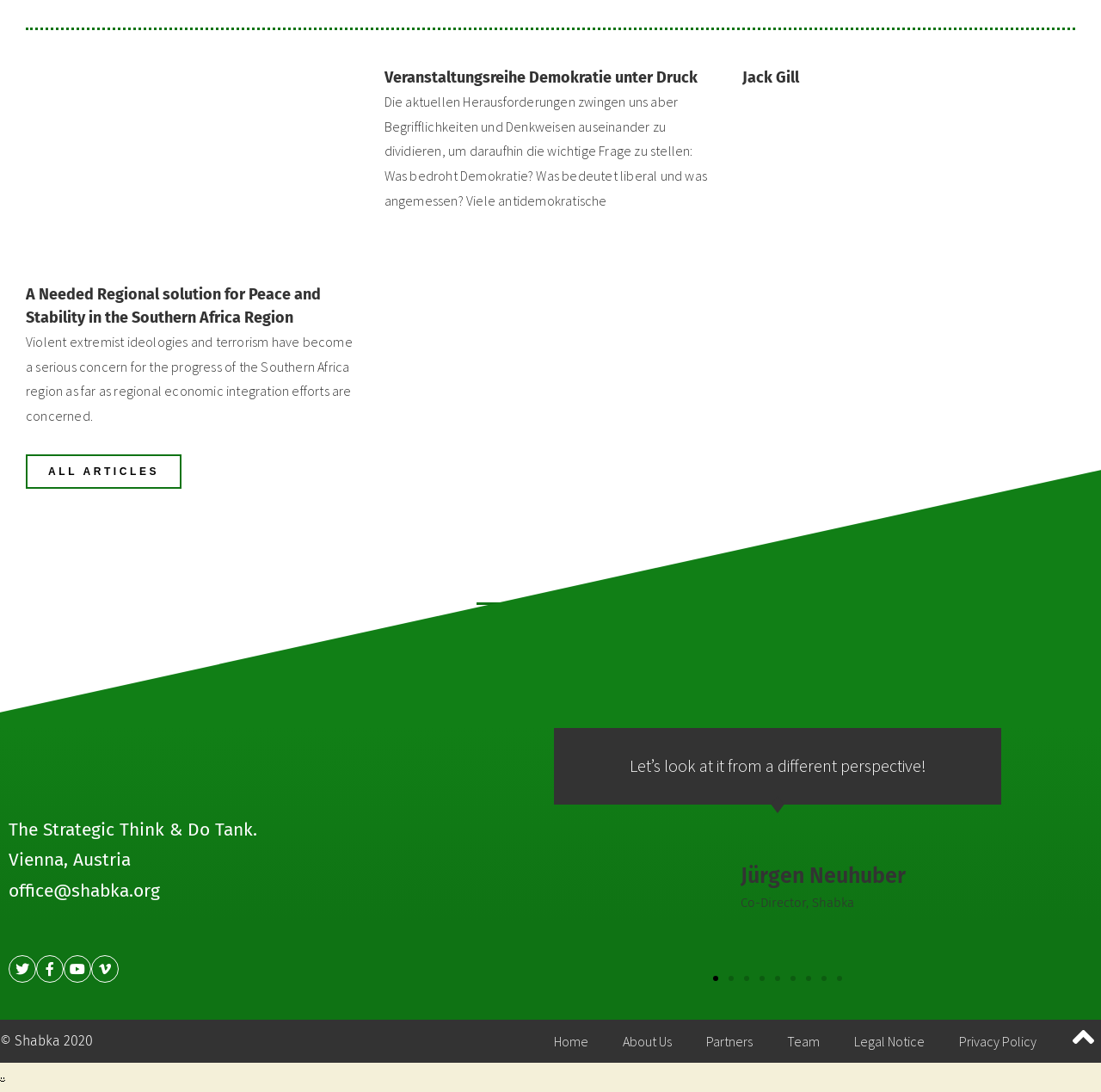Locate the bounding box coordinates of the element that needs to be clicked to carry out the instruction: "Visit the 'Home' page". The coordinates should be given as four float numbers ranging from 0 to 1, i.e., [left, top, right, bottom].

[0.487, 0.936, 0.55, 0.972]